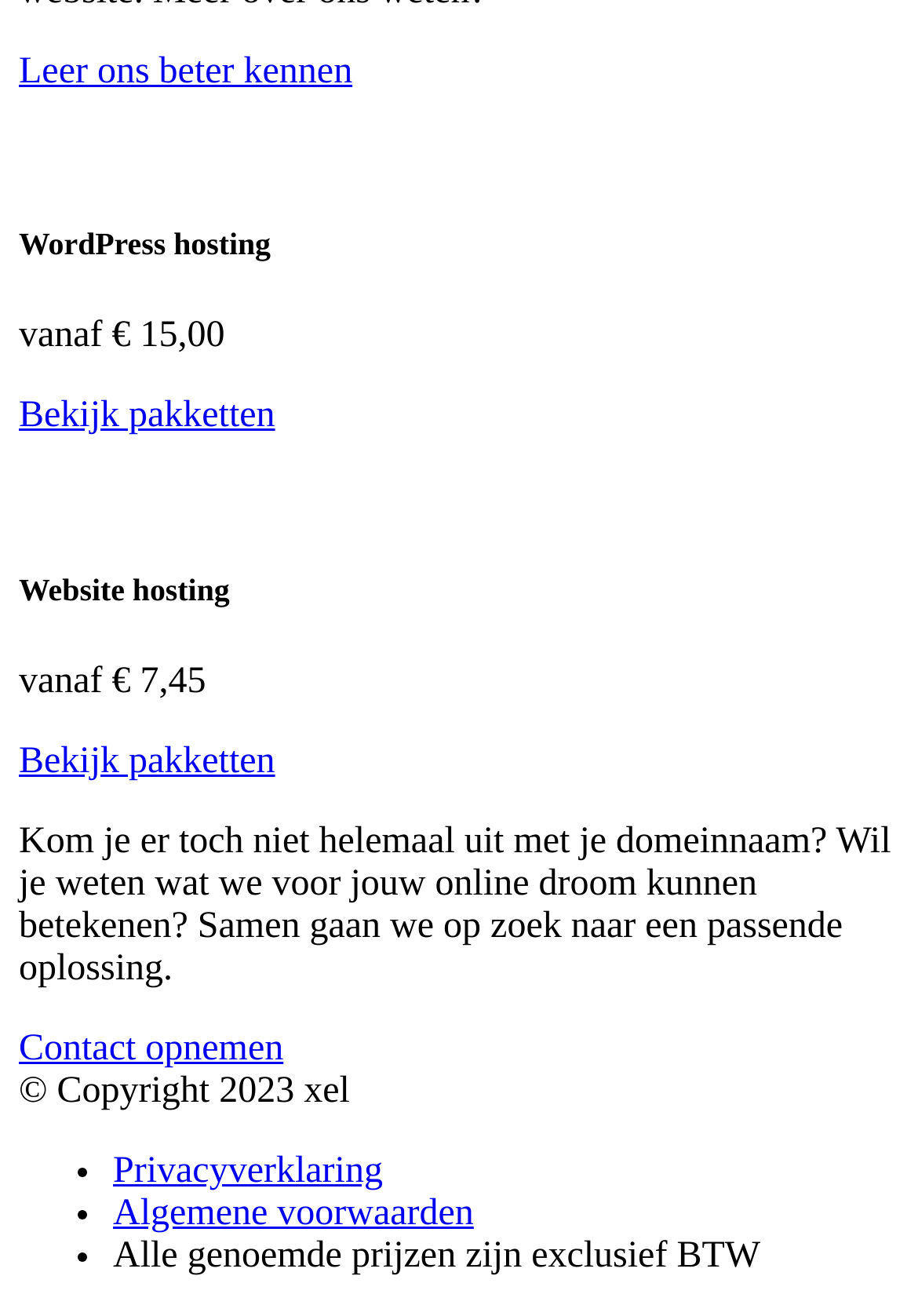Given the description of a UI element: "Leer ons beter kennen", identify the bounding box coordinates of the matching element in the webpage screenshot.

[0.021, 0.039, 0.384, 0.07]